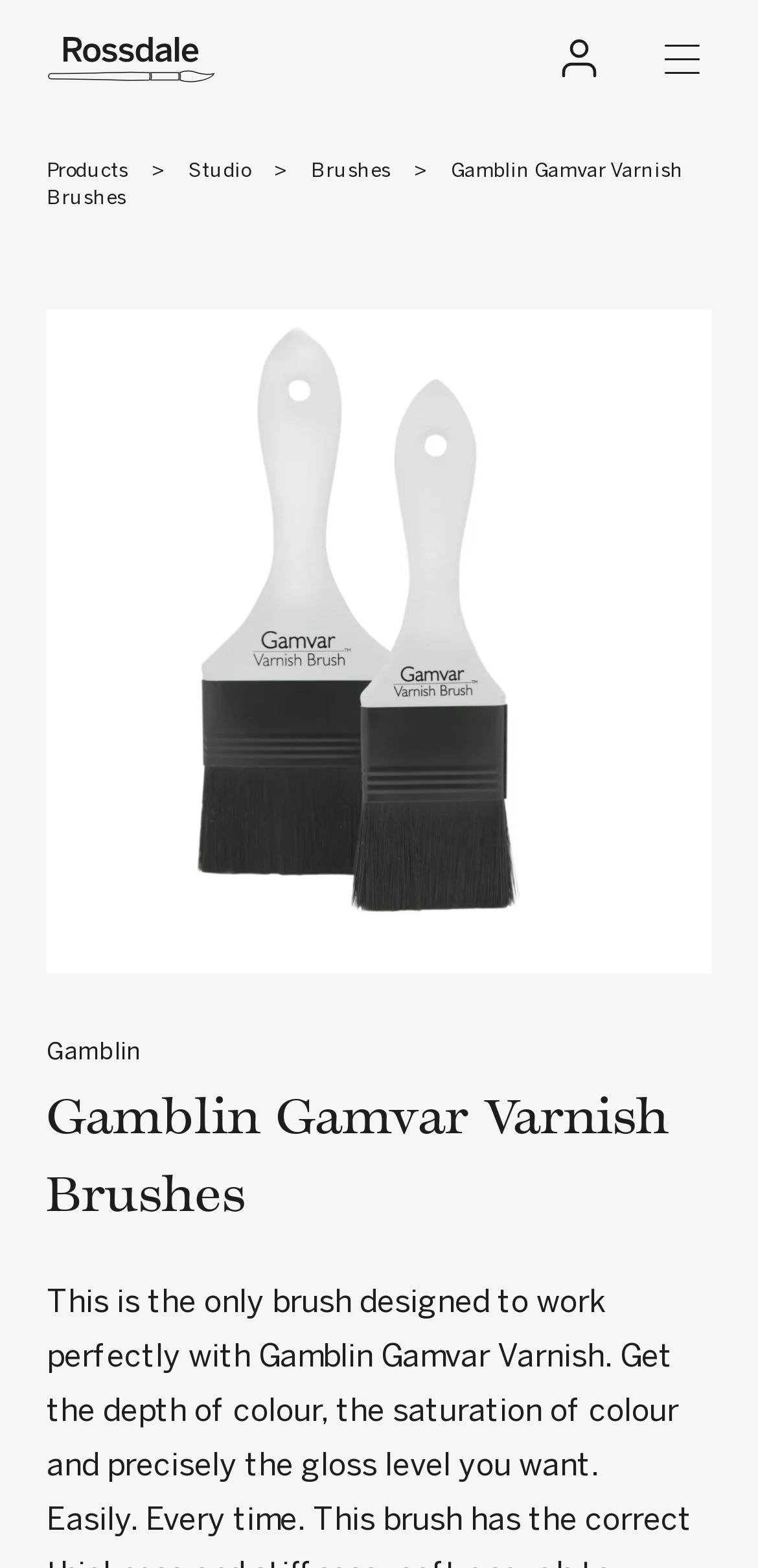Please locate and retrieve the main header text of the webpage.

Gamblin Gamvar Varnish Brushes